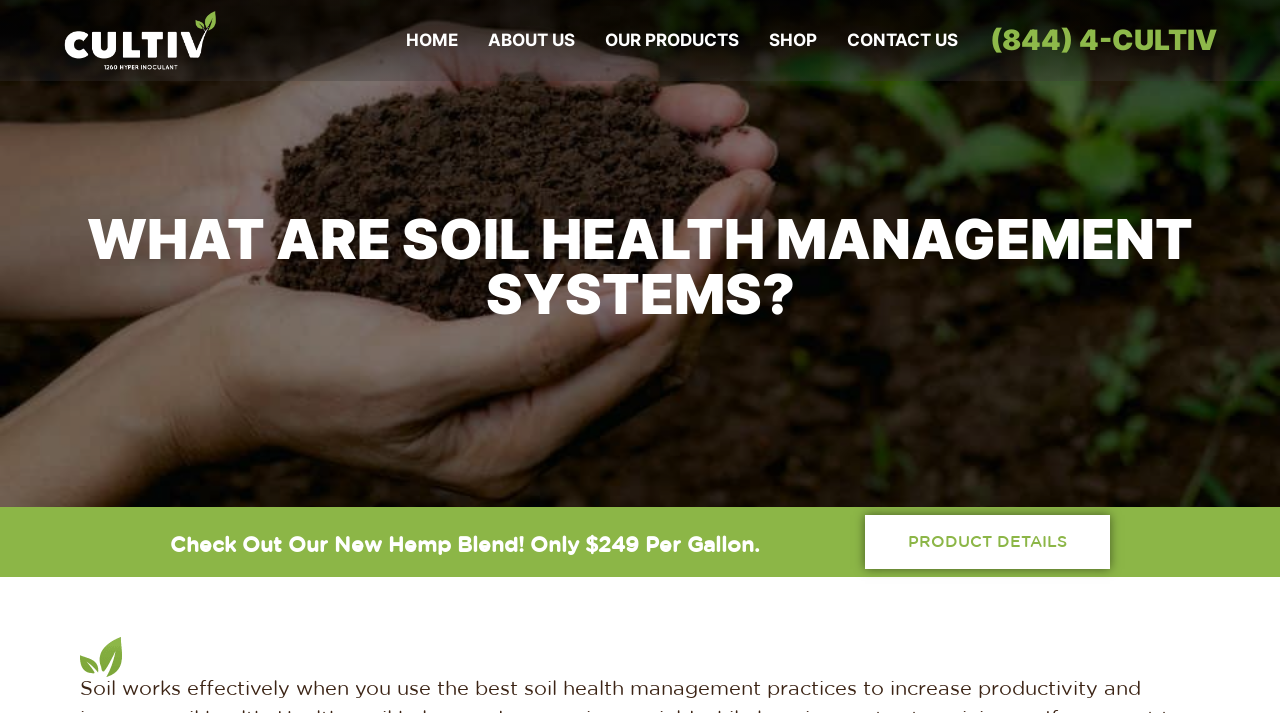Please pinpoint the bounding box coordinates for the region I should click to adhere to this instruction: "check out PRODUCT DETAILS".

[0.676, 0.722, 0.867, 0.798]